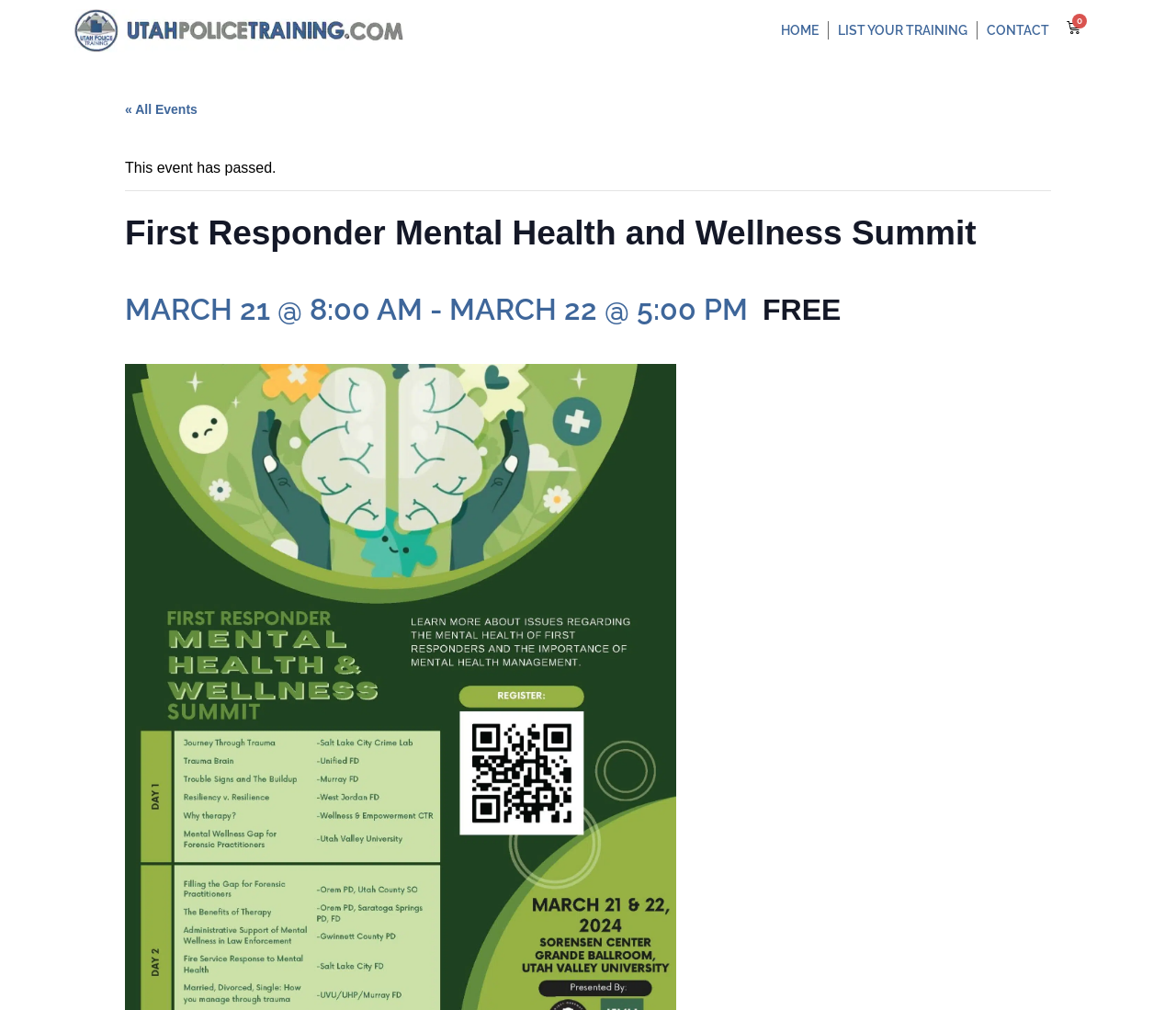Has the event already passed?
From the image, provide a succinct answer in one word or a short phrase.

Yes